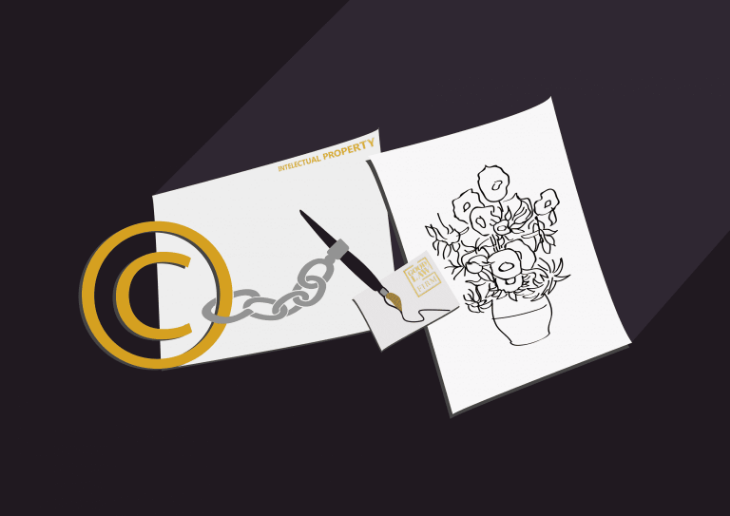Elaborate on all the elements present in the image.

The image illustrates themes of creativity and intellectual property. Central to the composition is a stylized copyright symbol interlinked with a chain, symbolizing the protection and sometimes restriction of artistic expression. A piece of paper labeled "INTELLECTUAL PROPERTY" sits alongside a pen, suggesting the act of creation and documentation of ideas. Beside it, there's an artist's sketch of a floral arrangement, echoing the artistic legacy of figures like Vincent van Gogh, who, despite facing societal challenges, pursued their passion fervently. This visual commentary highlights the balance between safeguarding artistic rights and the intrinsic freedom of creative expression.